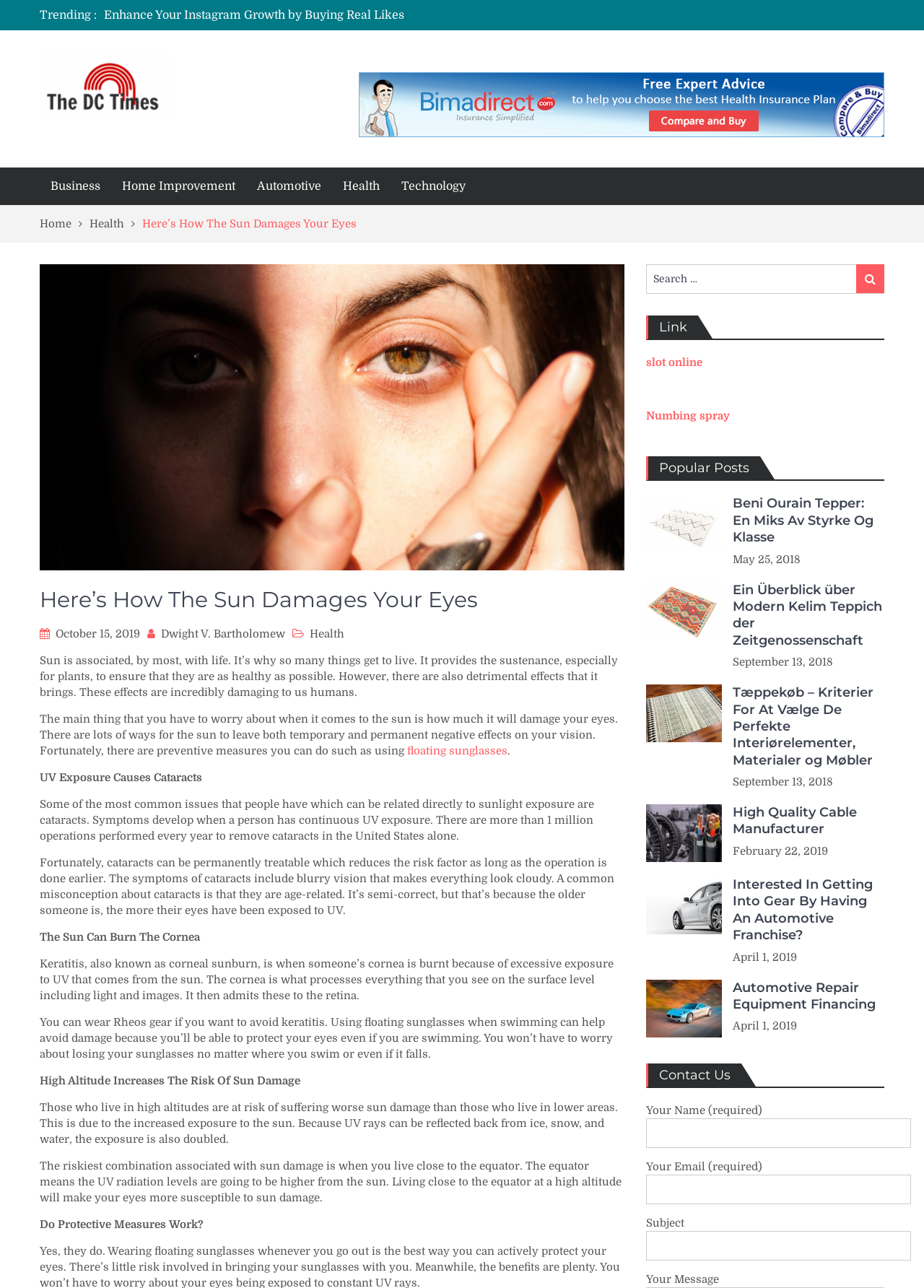Please locate the clickable area by providing the bounding box coordinates to follow this instruction: "Search for something".

[0.699, 0.205, 0.957, 0.228]